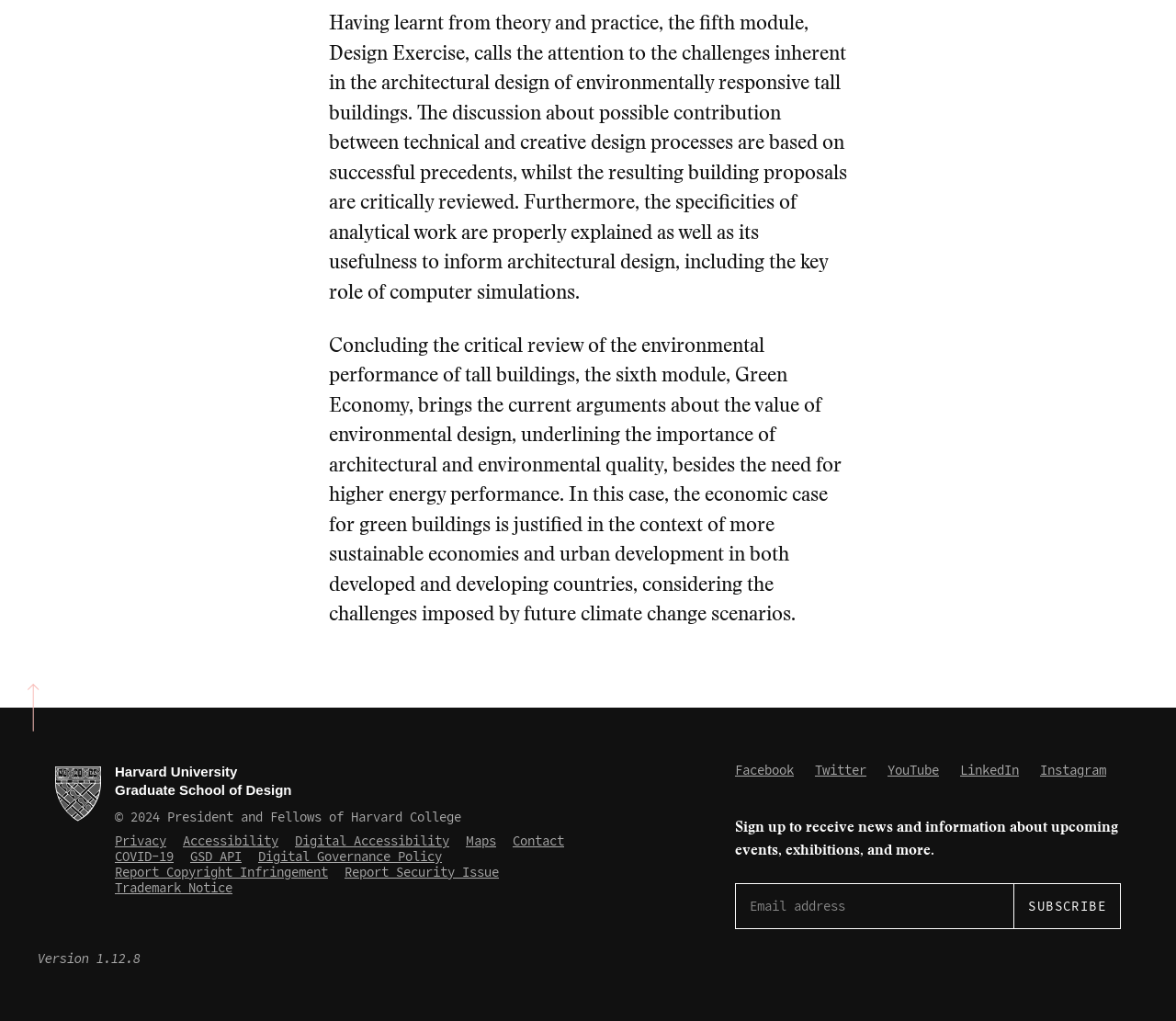What can be done with the textbox?
Kindly give a detailed and elaborate answer to the question.

The textbox element with ID 535 is required and is accompanied by a button with the text 'Subscribe', indicating that it is used to sign up for news and information about upcoming events, exhibitions, and more, as stated in the StaticText element with ID 217.